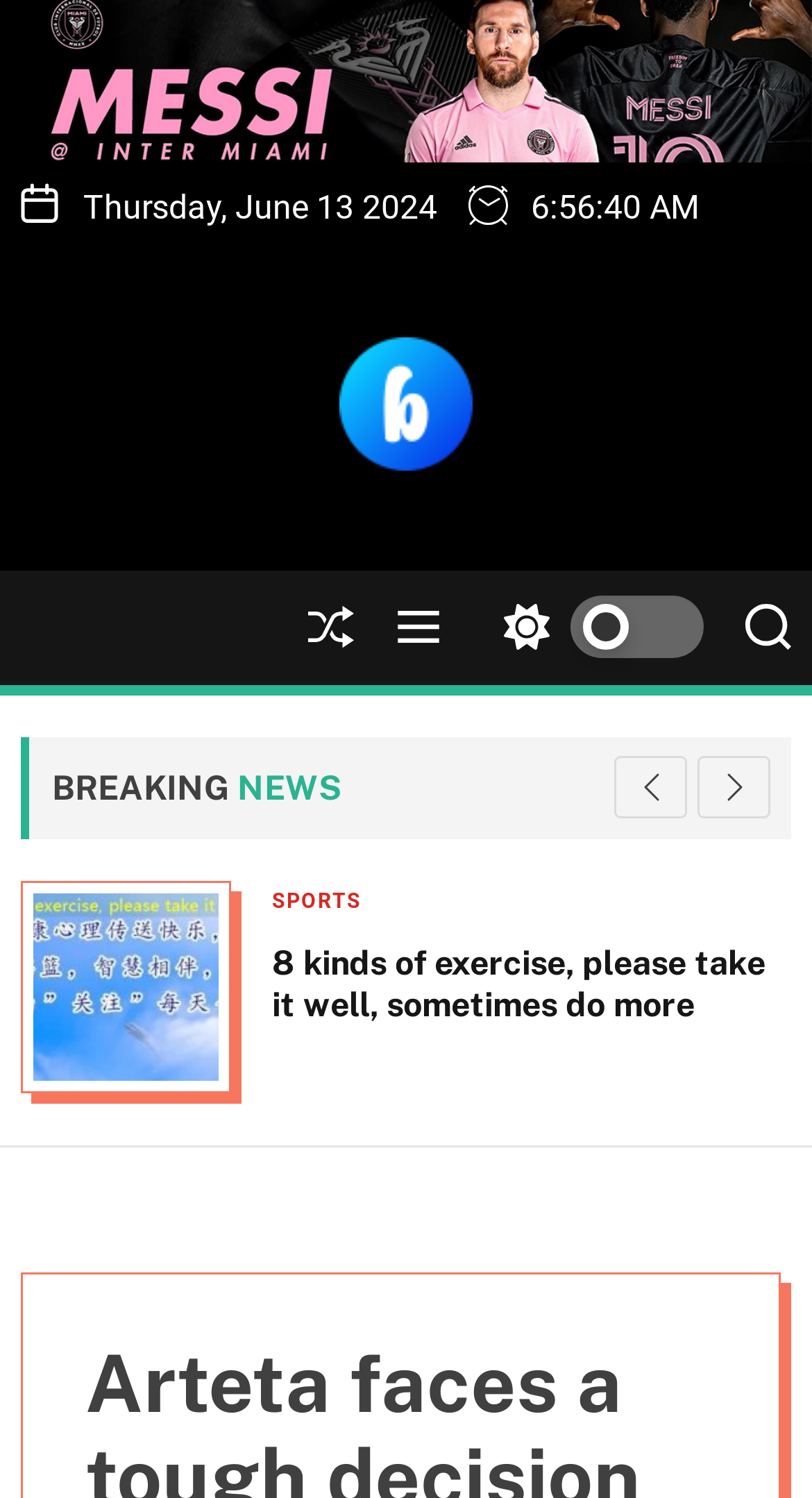Identify the bounding box coordinates of the region that should be clicked to execute the following instruction: "View the next slide".

[0.859, 0.504, 0.949, 0.546]